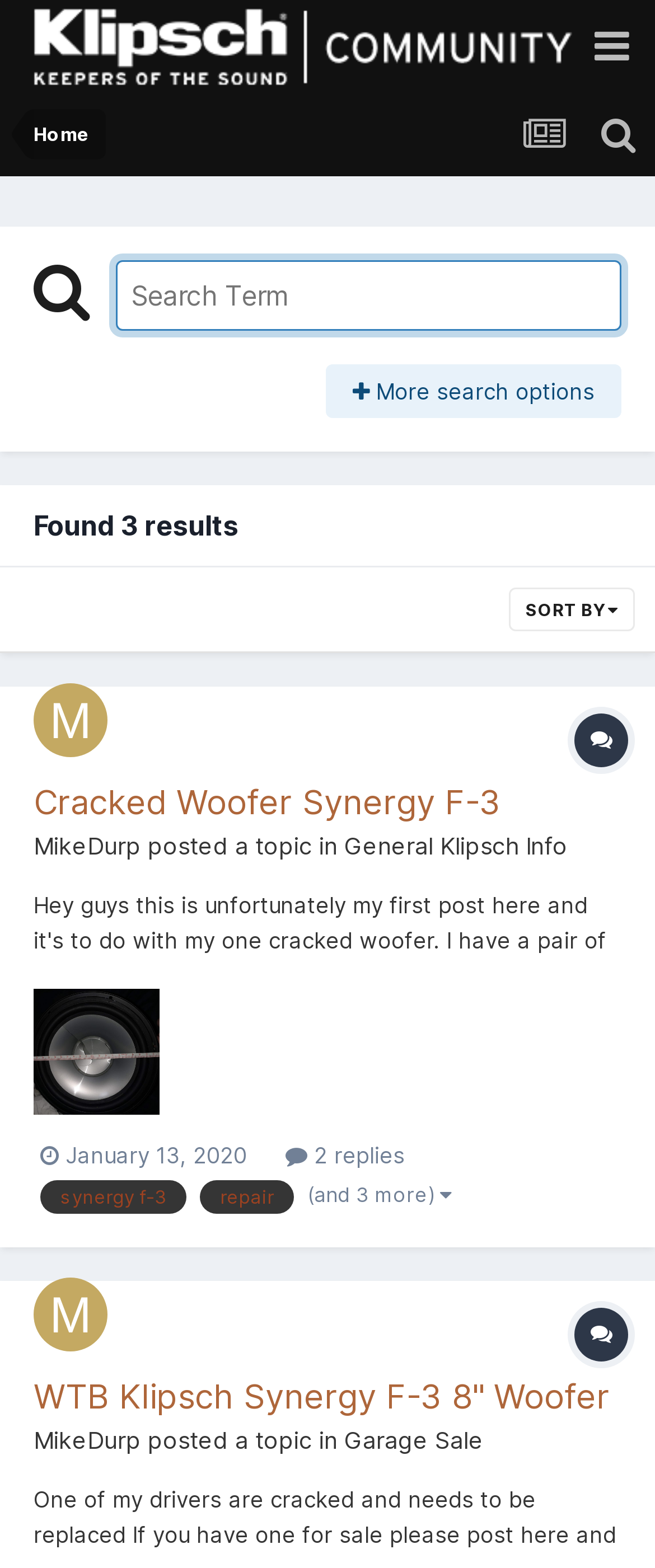Show me the bounding box coordinates of the clickable region to achieve the task as per the instruction: "View more search options".

[0.497, 0.232, 0.949, 0.267]